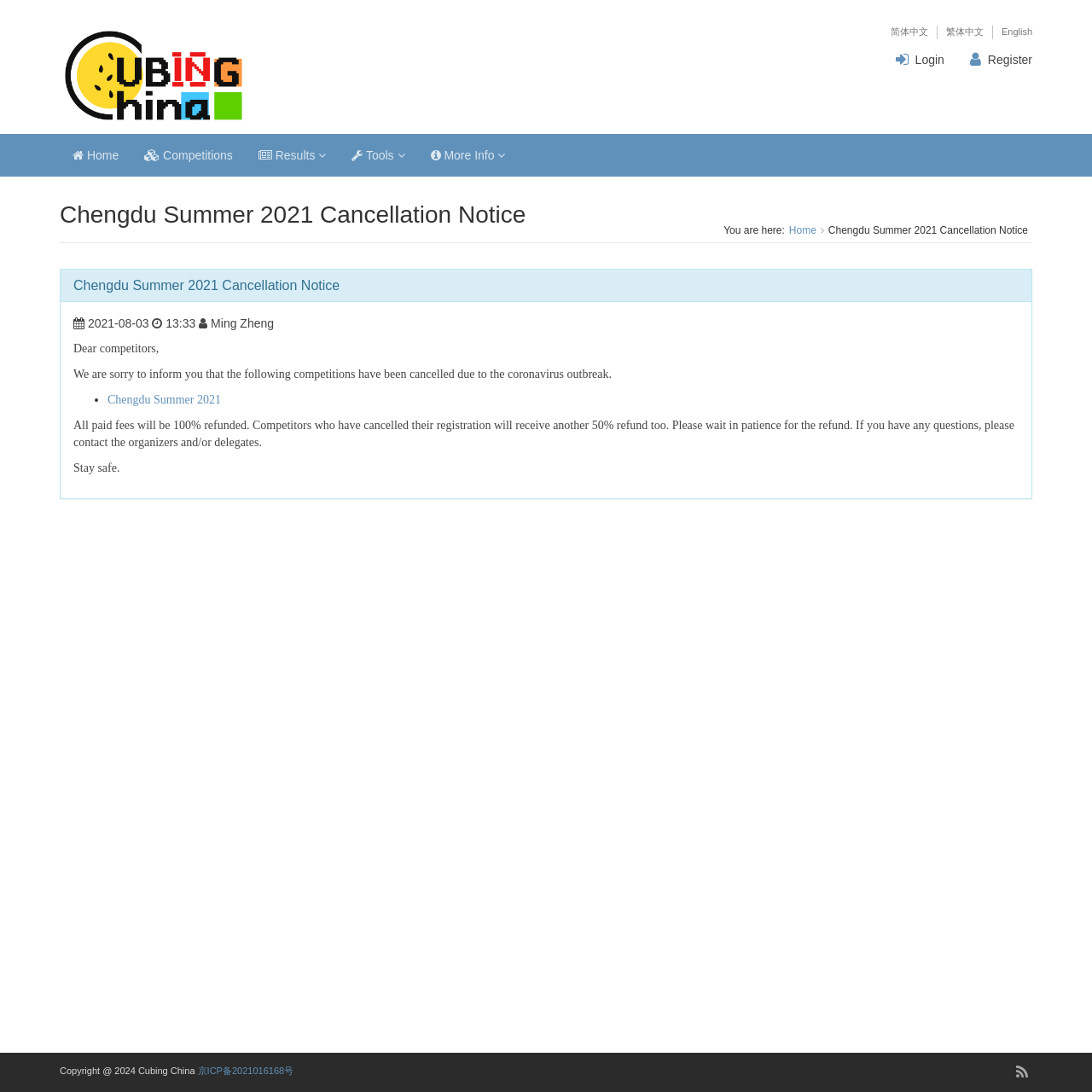Please locate the bounding box coordinates for the element that should be clicked to achieve the following instruction: "View competitions". Ensure the coordinates are given as four float numbers between 0 and 1, i.e., [left, top, right, bottom].

[0.12, 0.122, 0.225, 0.161]